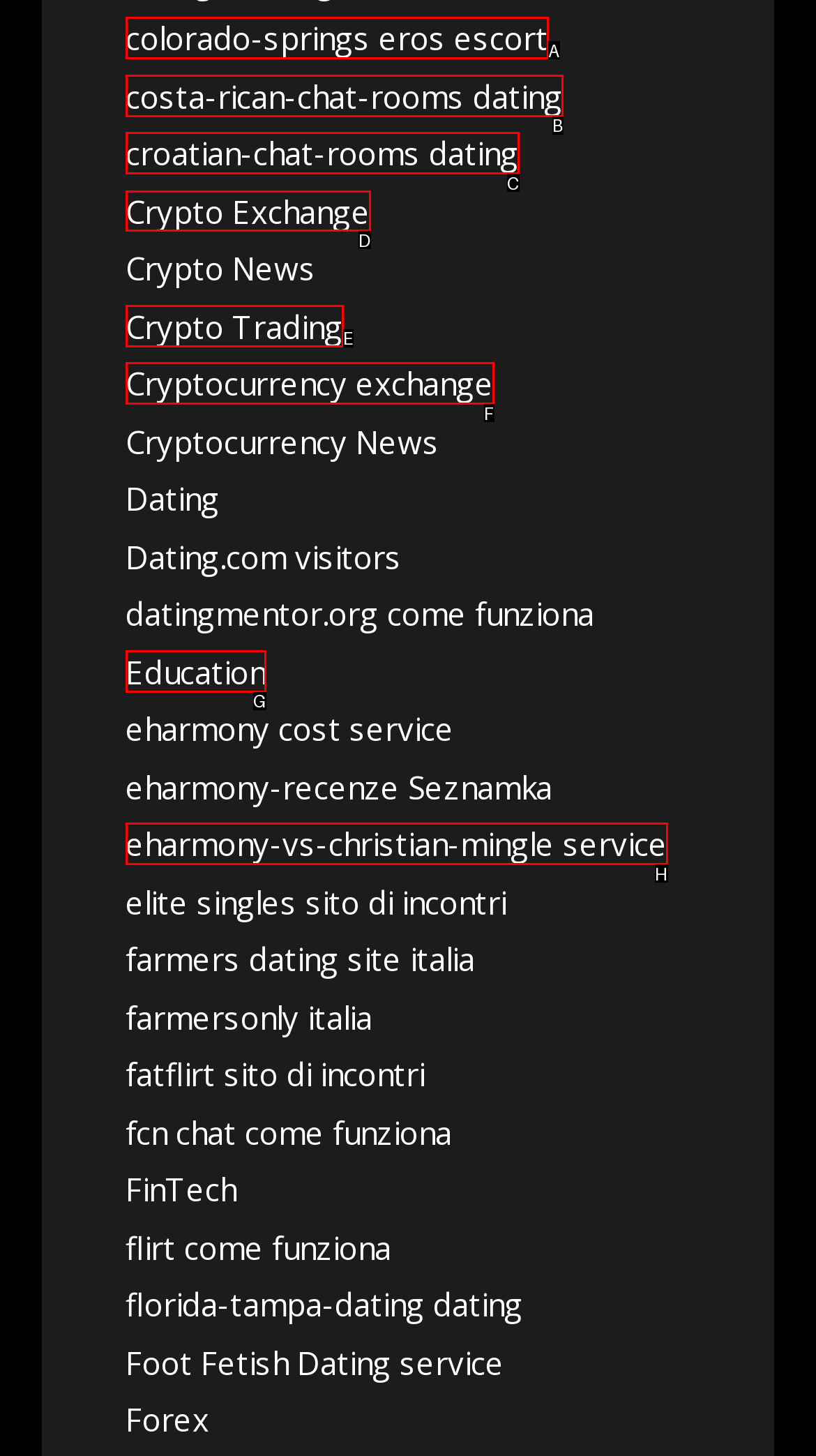Select the HTML element that needs to be clicked to carry out the task: Click on Crypto Exchange
Provide the letter of the correct option.

D